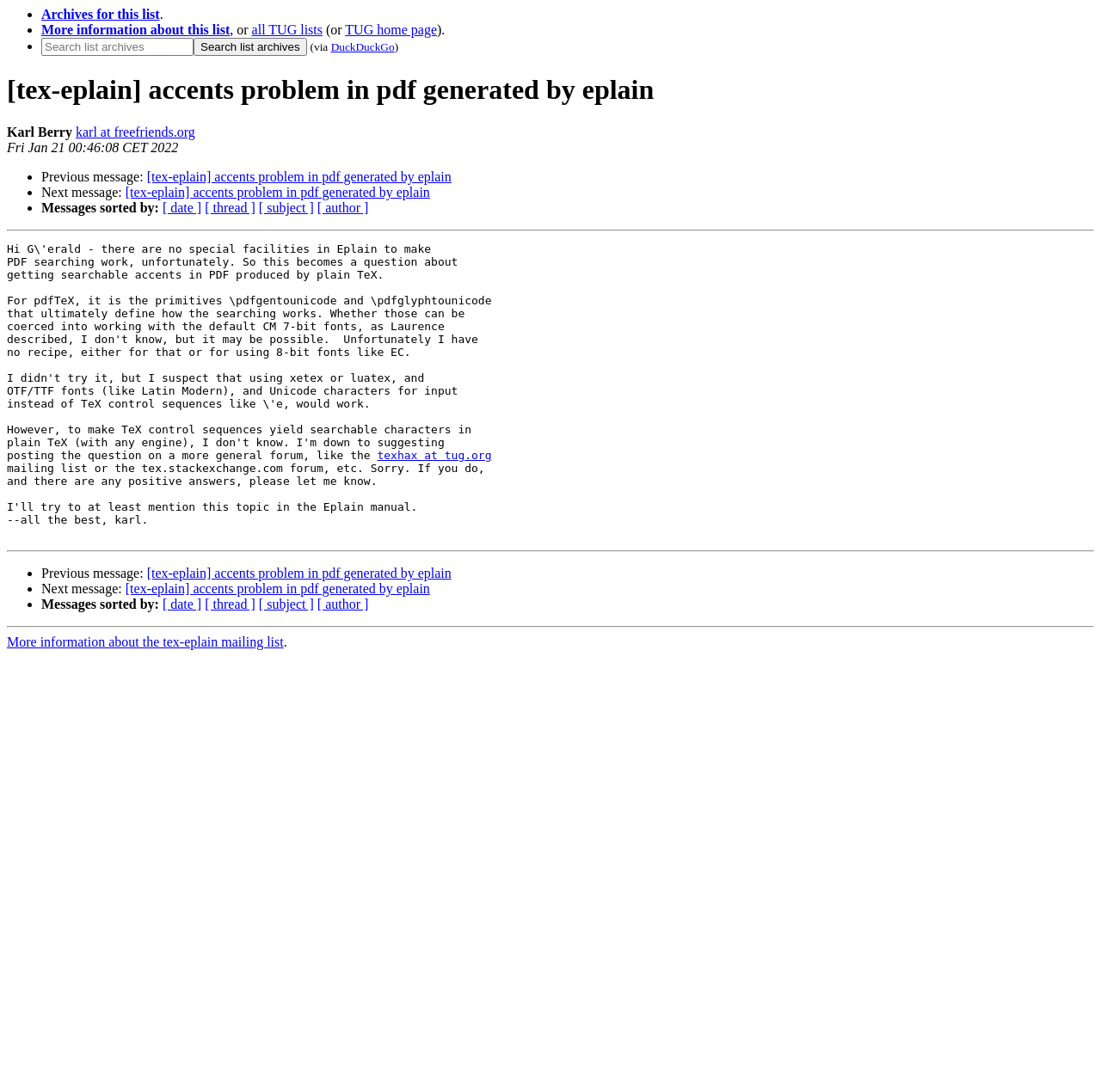Determine the bounding box of the UI element mentioned here: "[ date ]". The coordinates must be in the format [left, top, right, bottom] with values ranging from 0 to 1.

[0.148, 0.183, 0.183, 0.197]